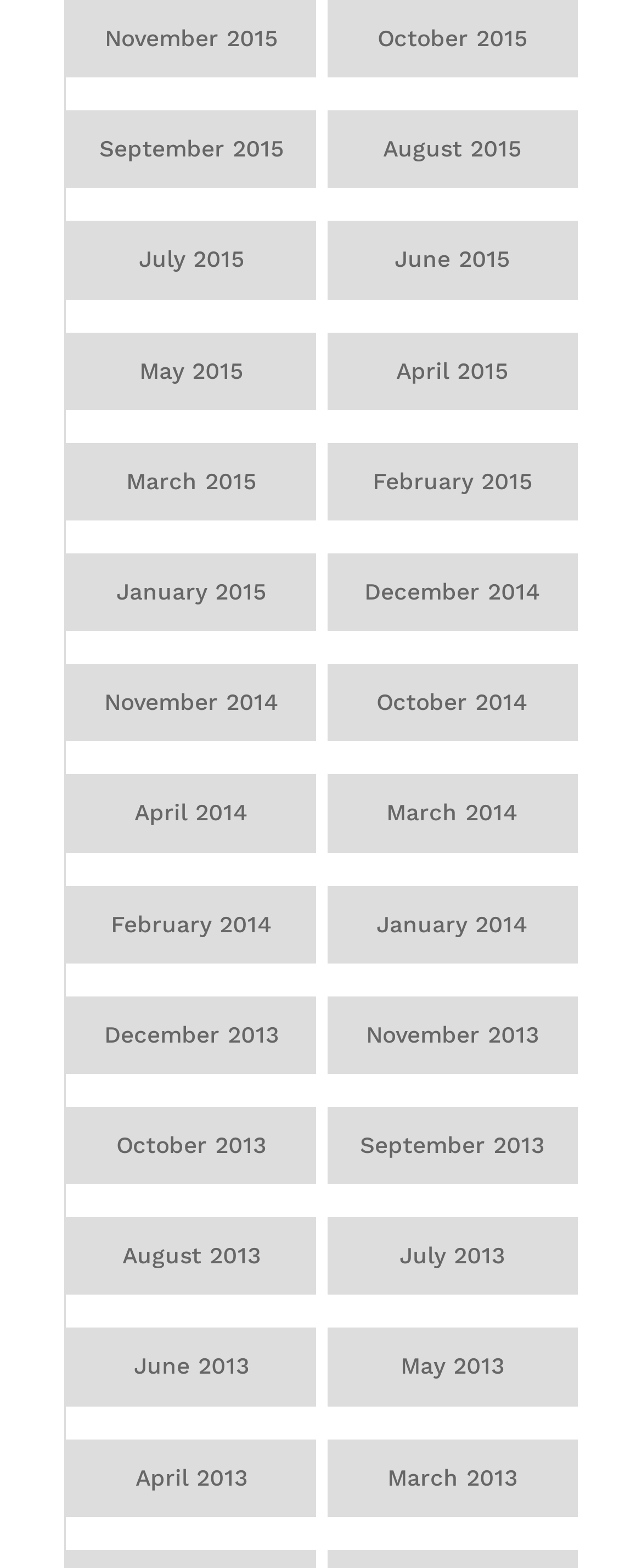Pinpoint the bounding box coordinates of the area that should be clicked to complete the following instruction: "view October 2014". The coordinates must be given as four float numbers between 0 and 1, i.e., [left, top, right, bottom].

[0.509, 0.424, 0.9, 0.473]